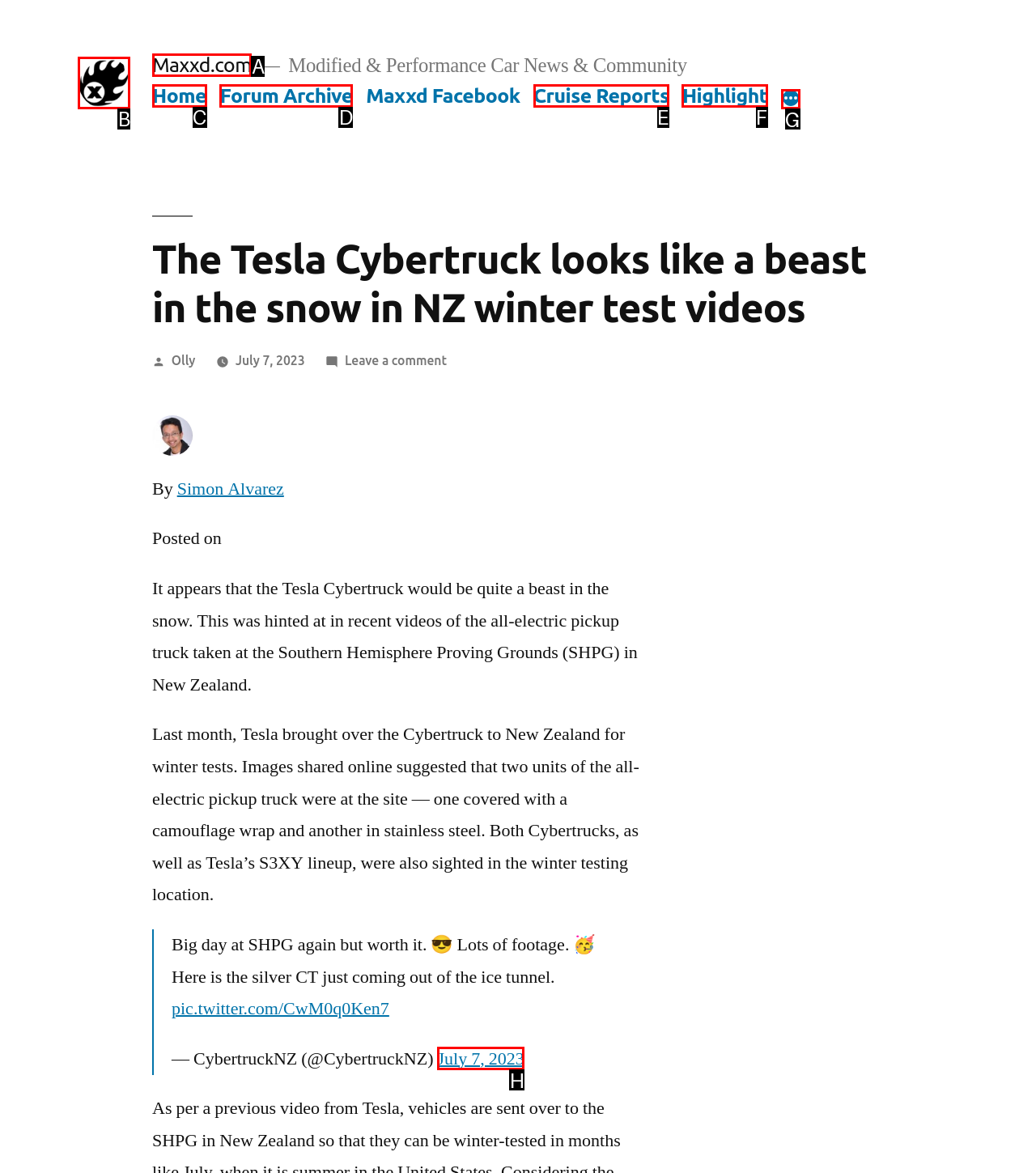Find the HTML element to click in order to complete this task: Click the 'More actions' button
Answer with the letter of the correct option.

None